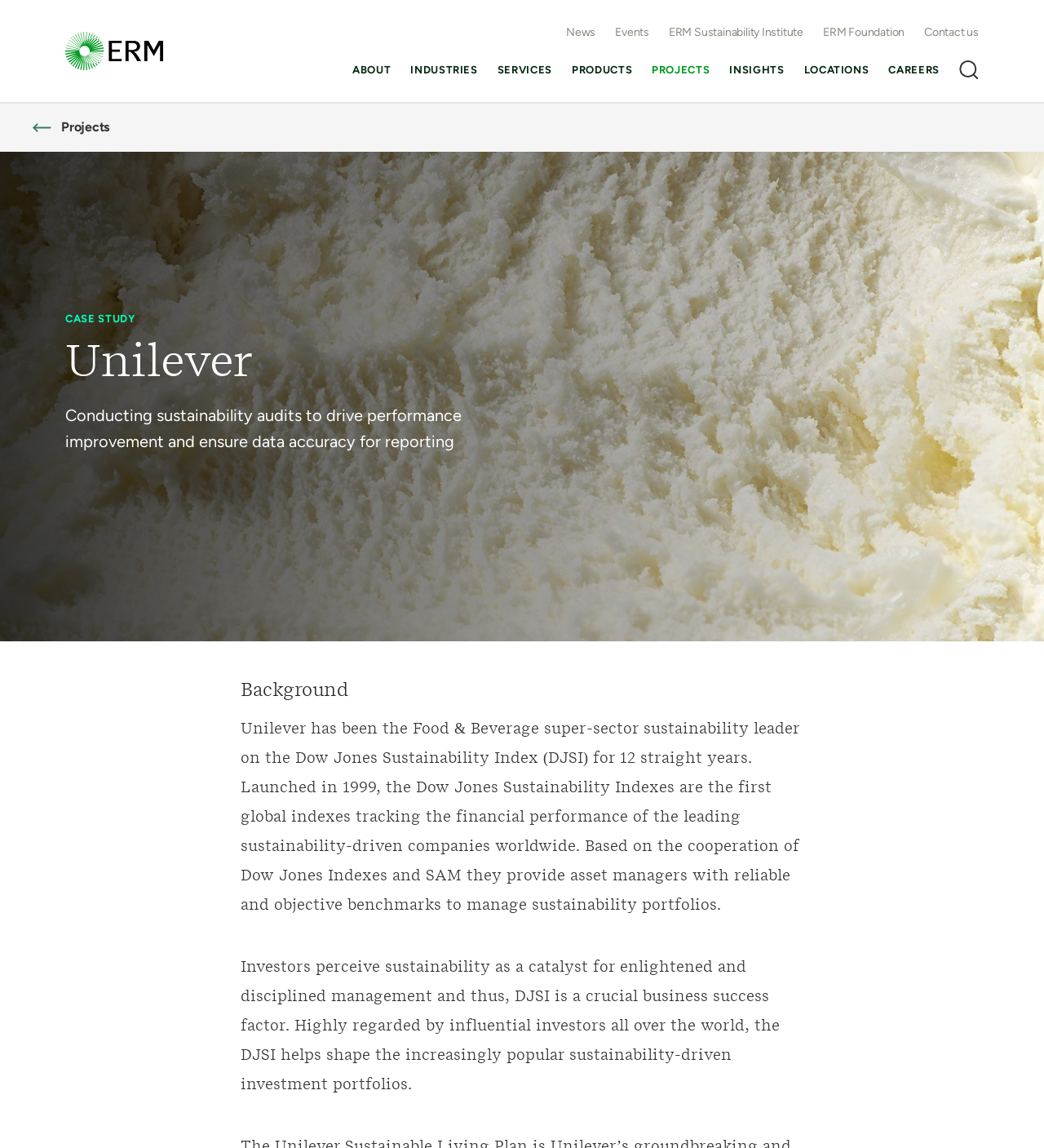Specify the bounding box coordinates (top-left x, top-left y, bottom-right x, bottom-right y) of the UI element in the screenshot that matches this description: Contact us

[0.885, 0.017, 0.938, 0.039]